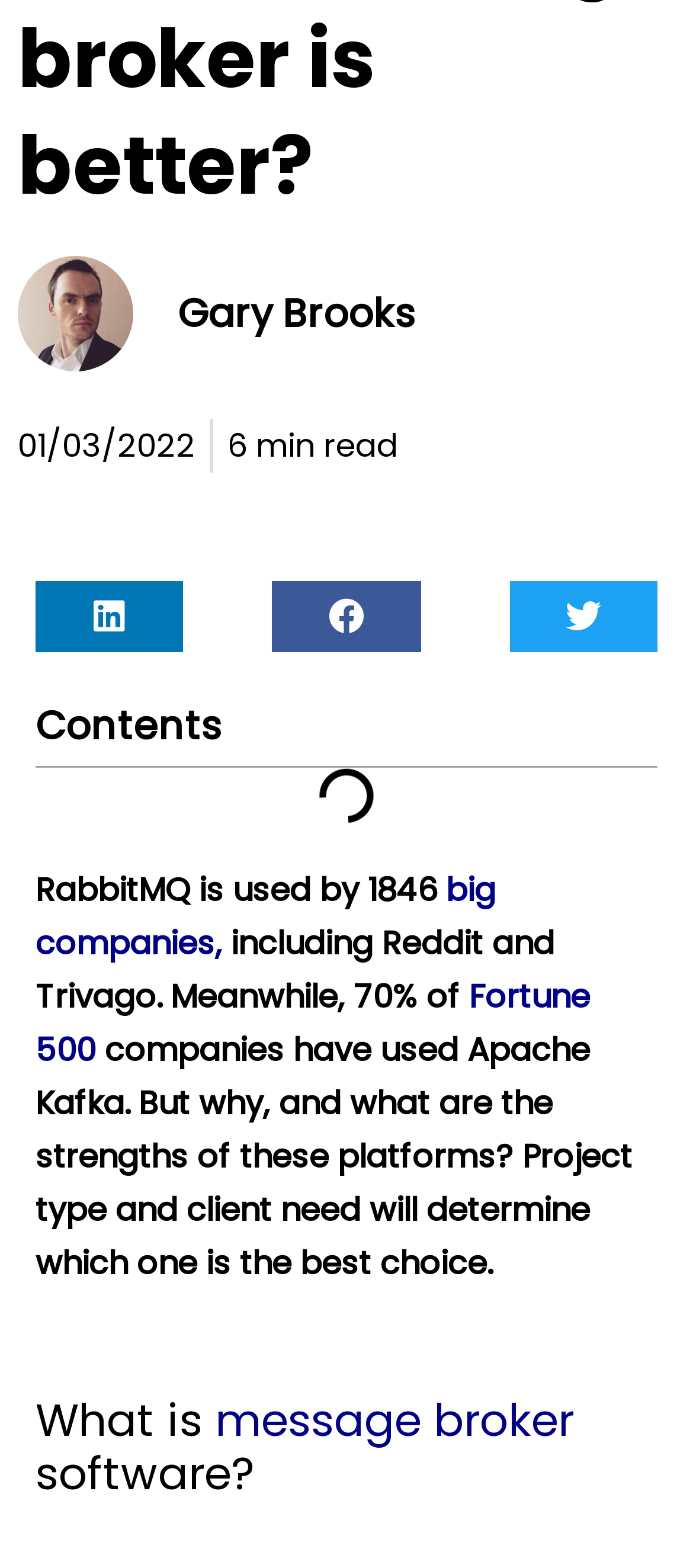For the following element description, predict the bounding box coordinates in the format (top-left x, top-left y, bottom-right x, bottom-right y). All values should be floating point numbers between 0 and 1. Description: message broker

[0.31, 0.886, 0.828, 0.925]